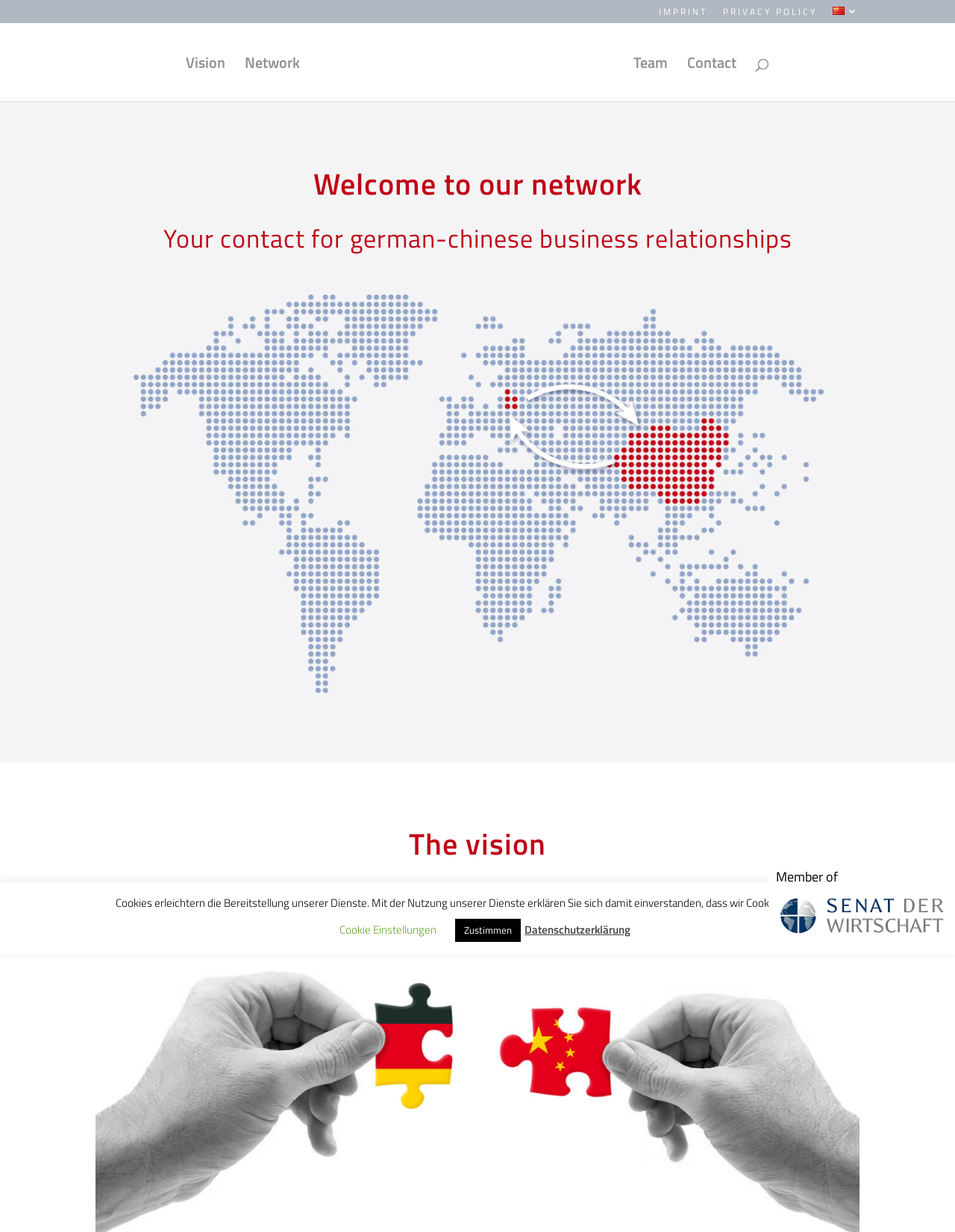What is the company name?
Please craft a detailed and exhaustive response to the question.

I found the company name by looking at the link with the text 'BELITH Connect GmbH' which has a bounding box of [0.331, 0.034, 0.643, 0.07] and an associated image with the same name.